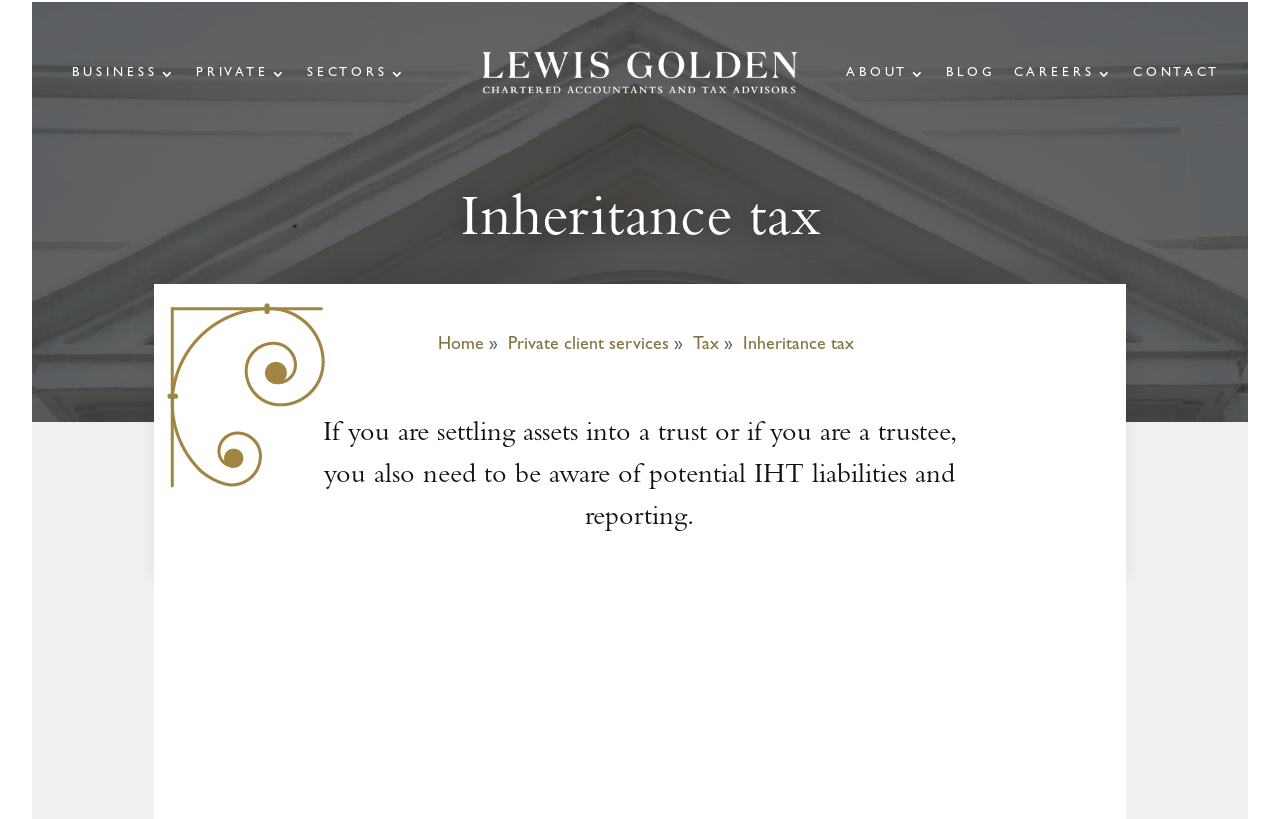Elaborate on the webpage's design and content in a detailed caption.

The webpage is about inheritance tax services provided by Lewis Golden, a London-based company. At the top, there are five main navigation links: "BUSINESS", "PRIVATE", "SECTORS", "ABOUT", and "CAREERS", which are evenly spaced and take up about half of the screen width. Below these links, there is a prominent image that spans about two-thirds of the screen width.

On the left side of the page, there is a heading that reads "Inheritance tax" in a larger font size. Below this heading, there are four links: "Home", "Private client services", "Tax", and "Inheritance tax", which are stacked vertically and aligned to the left.

The main content of the page is divided into two paragraphs. The first paragraph explains the importance of being aware of potential inheritance tax liabilities and reporting when settling assets into a trust or as a trustee. The second paragraph quotes Benjamin Franklin, emphasizing the certainty of death and taxes, and likely serves as an introduction to the importance of inheritance tax planning.

At the bottom of the page, there are additional links to "BLOG" and "CONTACT", which are aligned to the right side of the page. Overall, the webpage has a clean and organized structure, with clear headings and concise text that effectively communicates the services and expertise offered by Lewis Golden.